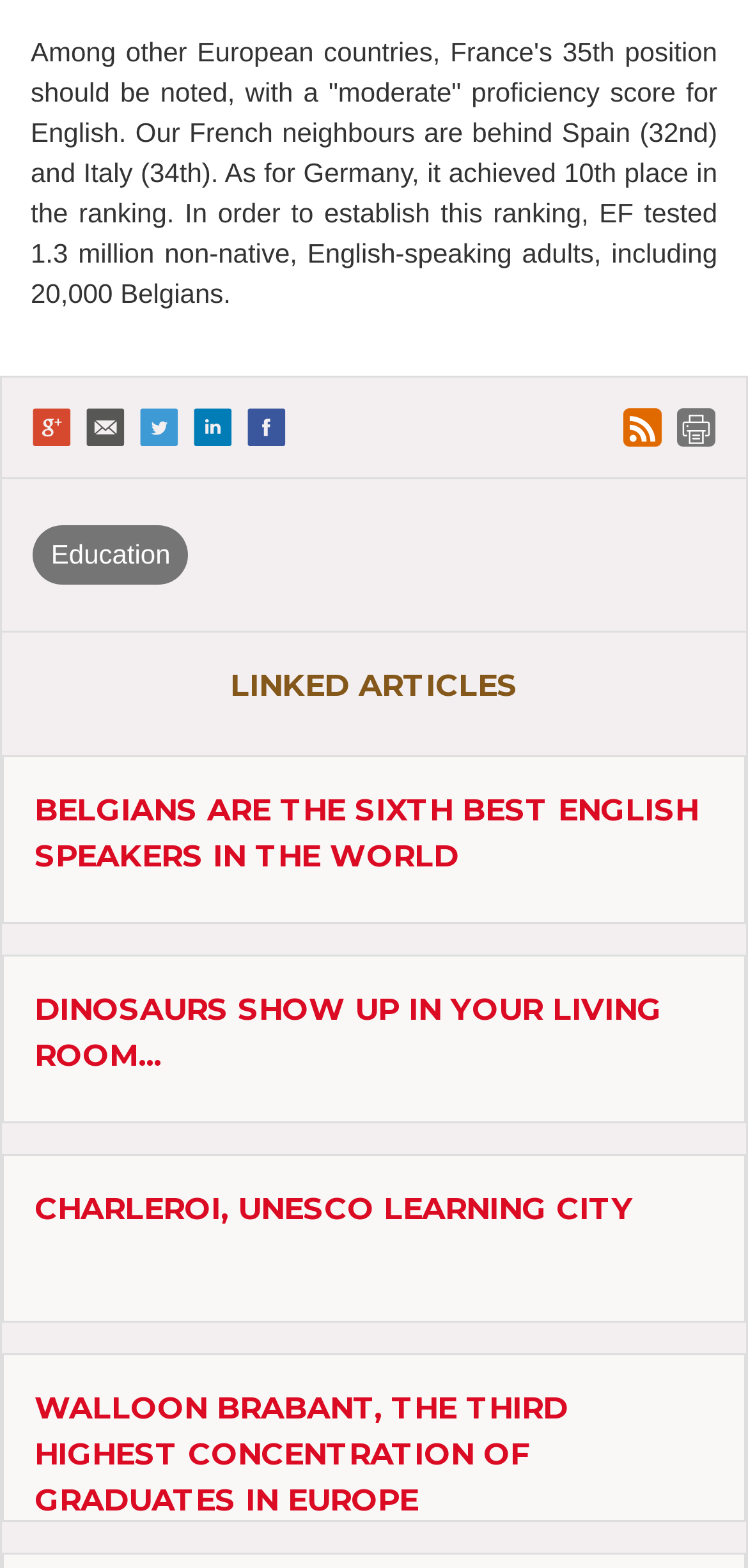Can you provide the bounding box coordinates for the element that should be clicked to implement the instruction: "Print this page"?

[0.905, 0.261, 0.956, 0.285]